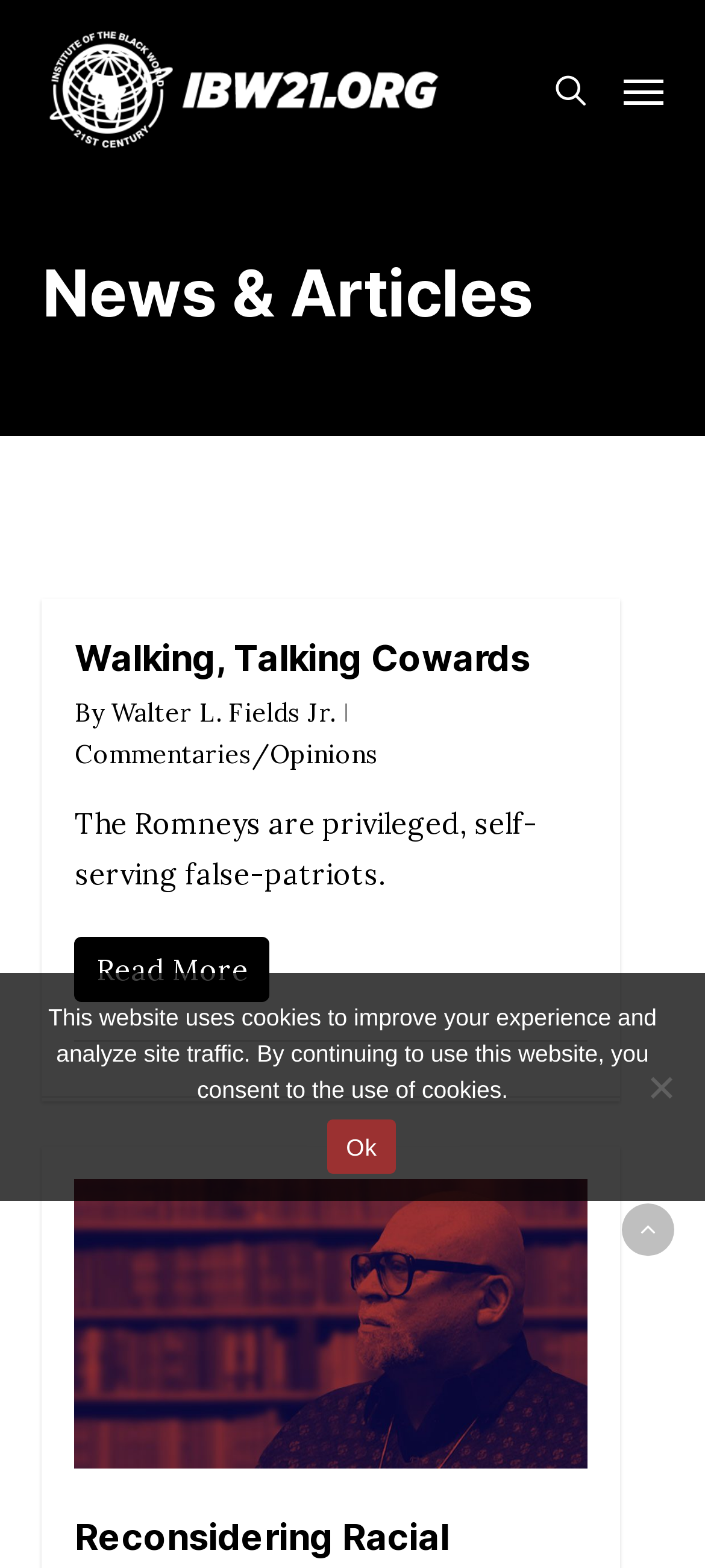Who is the author of the article 'Walking, Talking Cowards'?
Please provide a comprehensive and detailed answer to the question.

The author of the article 'Walking, Talking Cowards' can be found below the article title, where it says 'By Walter L. Fields Jr.'.